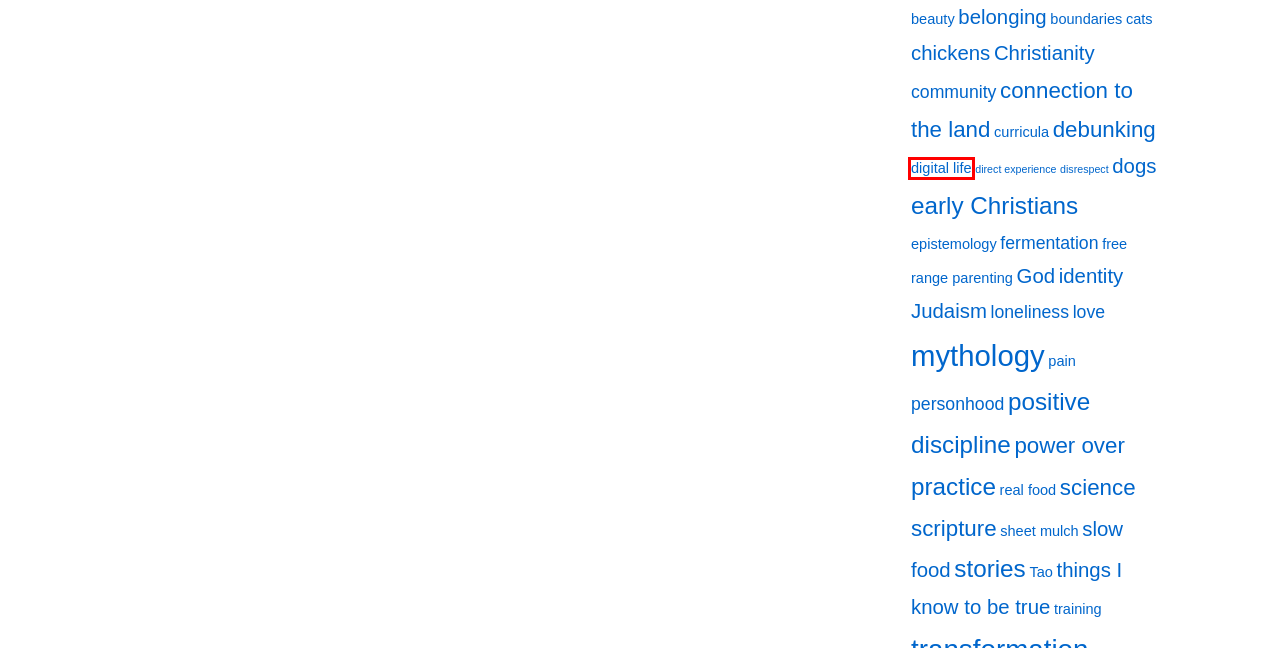You are given a screenshot of a webpage with a red rectangle bounding box around a UI element. Select the webpage description that best matches the new webpage after clicking the element in the bounding box. Here are the candidates:
A. fermentation – Elisabeth M
B. boundaries – Elisabeth M
C. mythology – Elisabeth M
D. connection to the land – Elisabeth M
E. digital life – Elisabeth M
F. training – Elisabeth M
G. sheet mulch – Elisabeth M
H. free range parenting – Elisabeth M

E